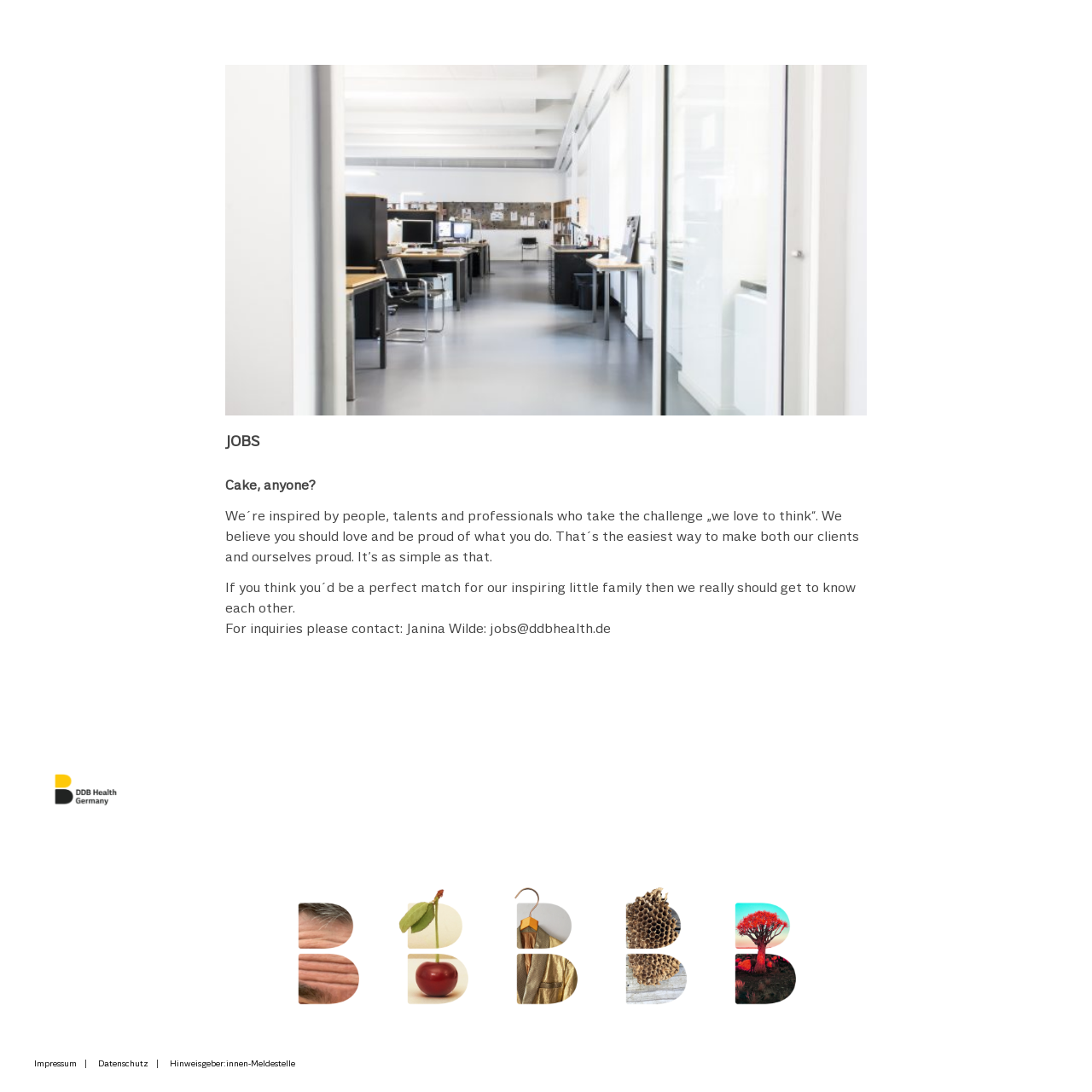Specify the bounding box coordinates for the region that must be clicked to perform the given instruction: "view Datenschutz".

[0.09, 0.969, 0.136, 0.978]